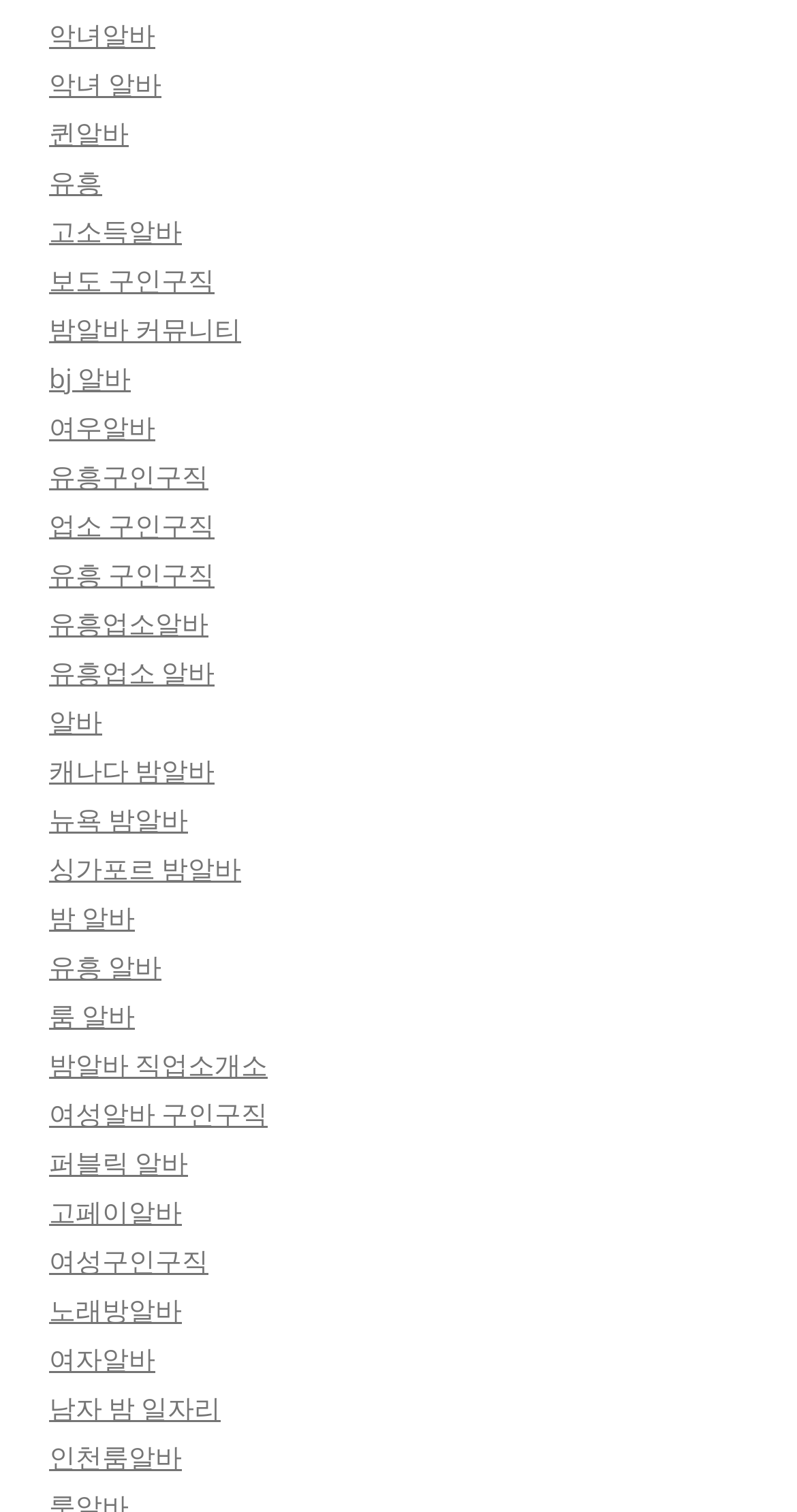Please determine the bounding box coordinates of the element to click on in order to accomplish the following task: "Explore 유흥구인구직 opportunities". Ensure the coordinates are four float numbers ranging from 0 to 1, i.e., [left, top, right, bottom].

[0.062, 0.302, 0.262, 0.327]